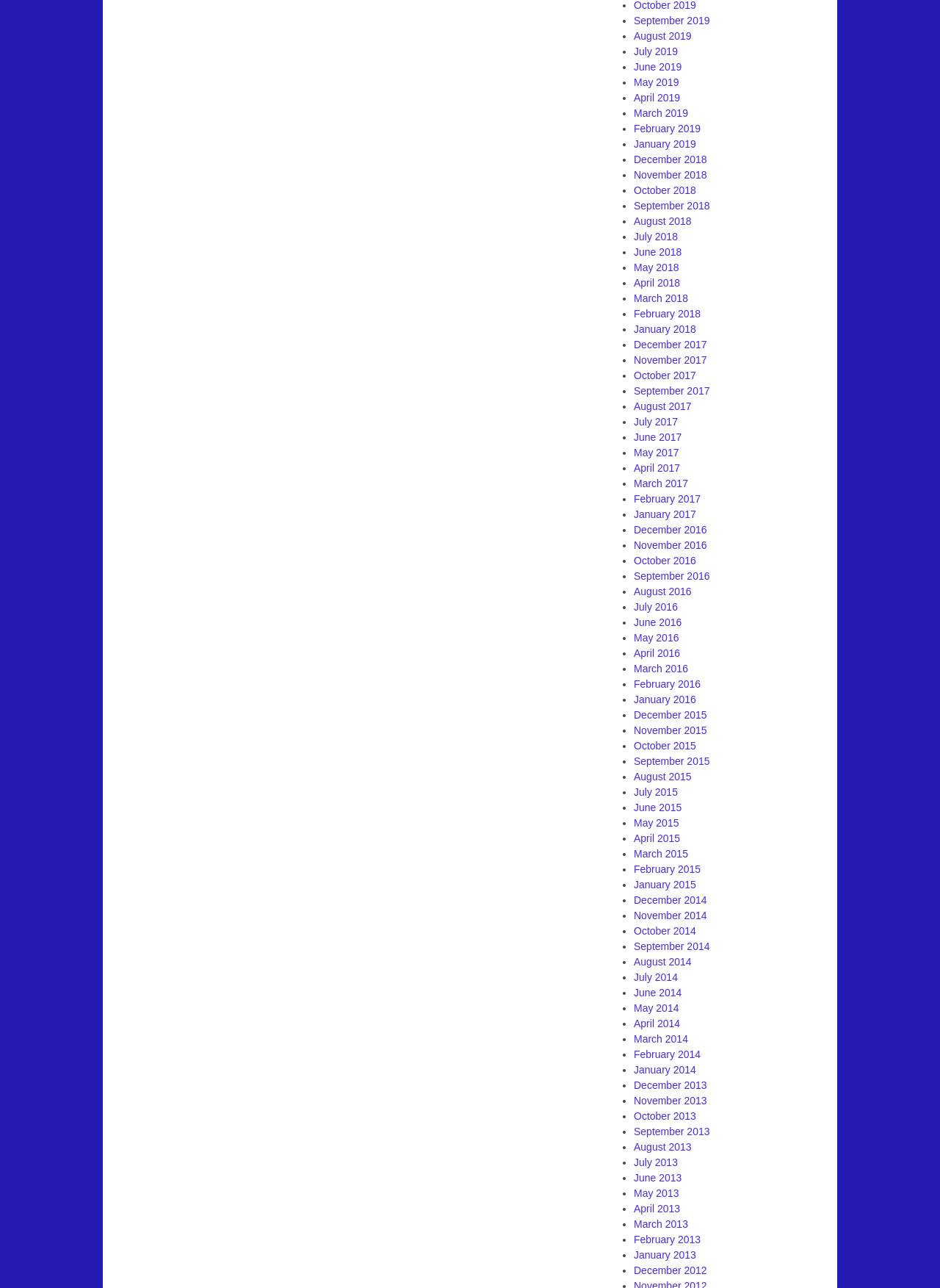What is the earliest month listed?
Use the screenshot to answer the question with a single word or phrase.

December 2016